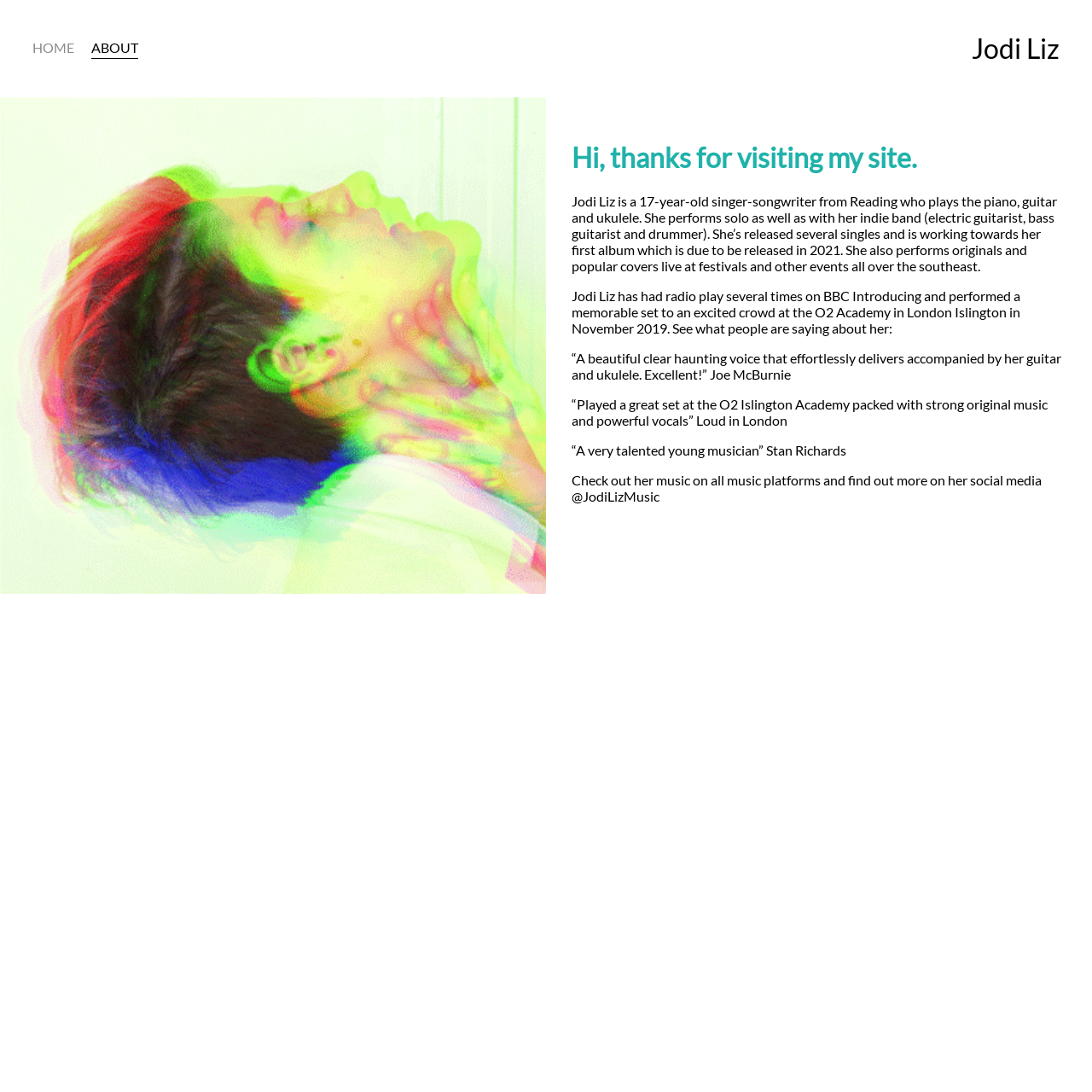Provide the bounding box coordinates, formatted as (top-left x, top-left y, bottom-right x, bottom-right y), with all values being floating point numbers between 0 and 1. Identify the bounding box of the UI element that matches the description: Home

[0.03, 0.036, 0.068, 0.051]